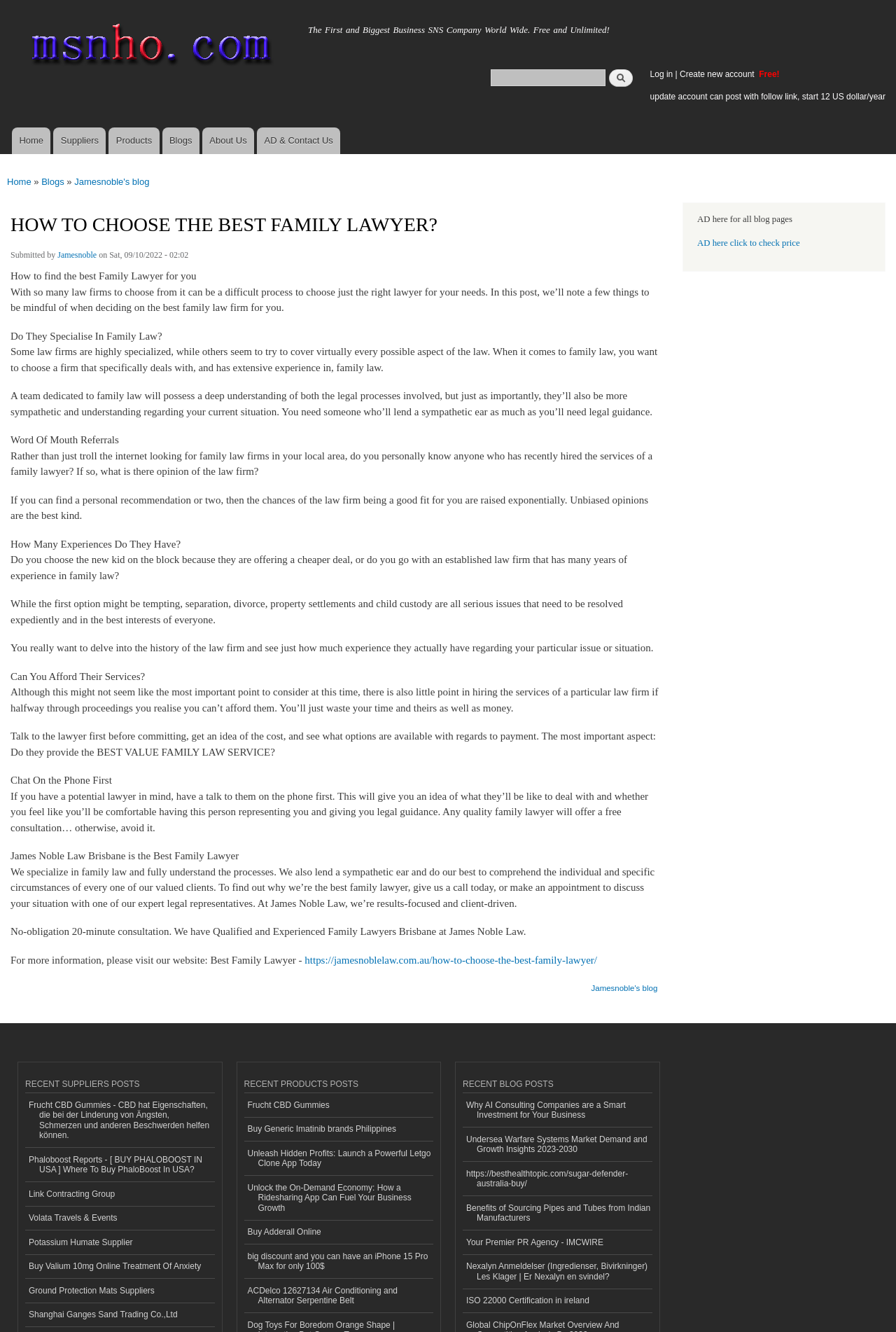Determine the bounding box coordinates of the element that should be clicked to execute the following command: "Check recent suppliers posts".

[0.028, 0.809, 0.239, 0.821]